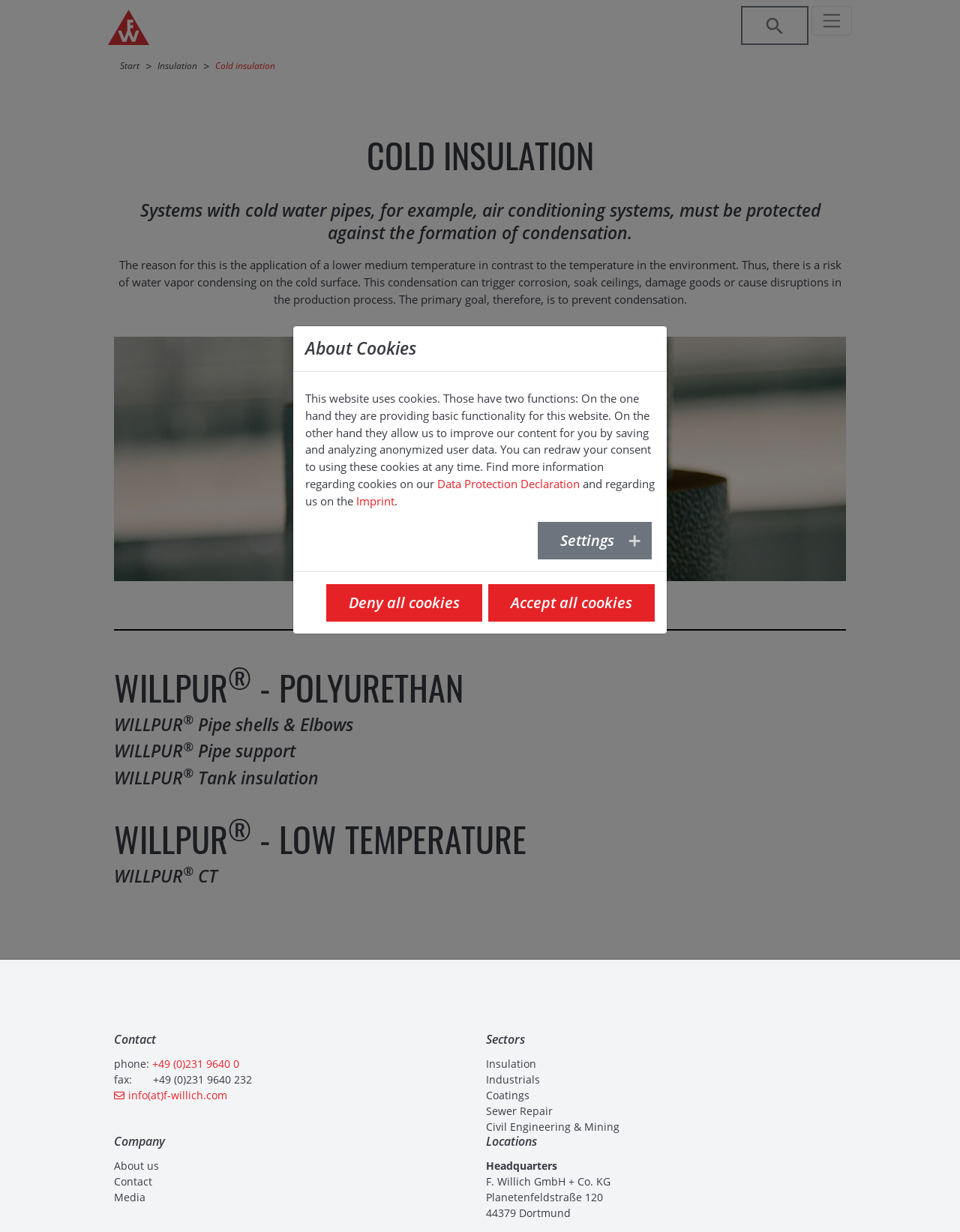Identify the bounding box coordinates of the region that needs to be clicked to carry out this instruction: "Click on the 'Insulation' link". Provide these coordinates as four float numbers ranging from 0 to 1, i.e., [left, top, right, bottom].

[0.164, 0.048, 0.205, 0.062]